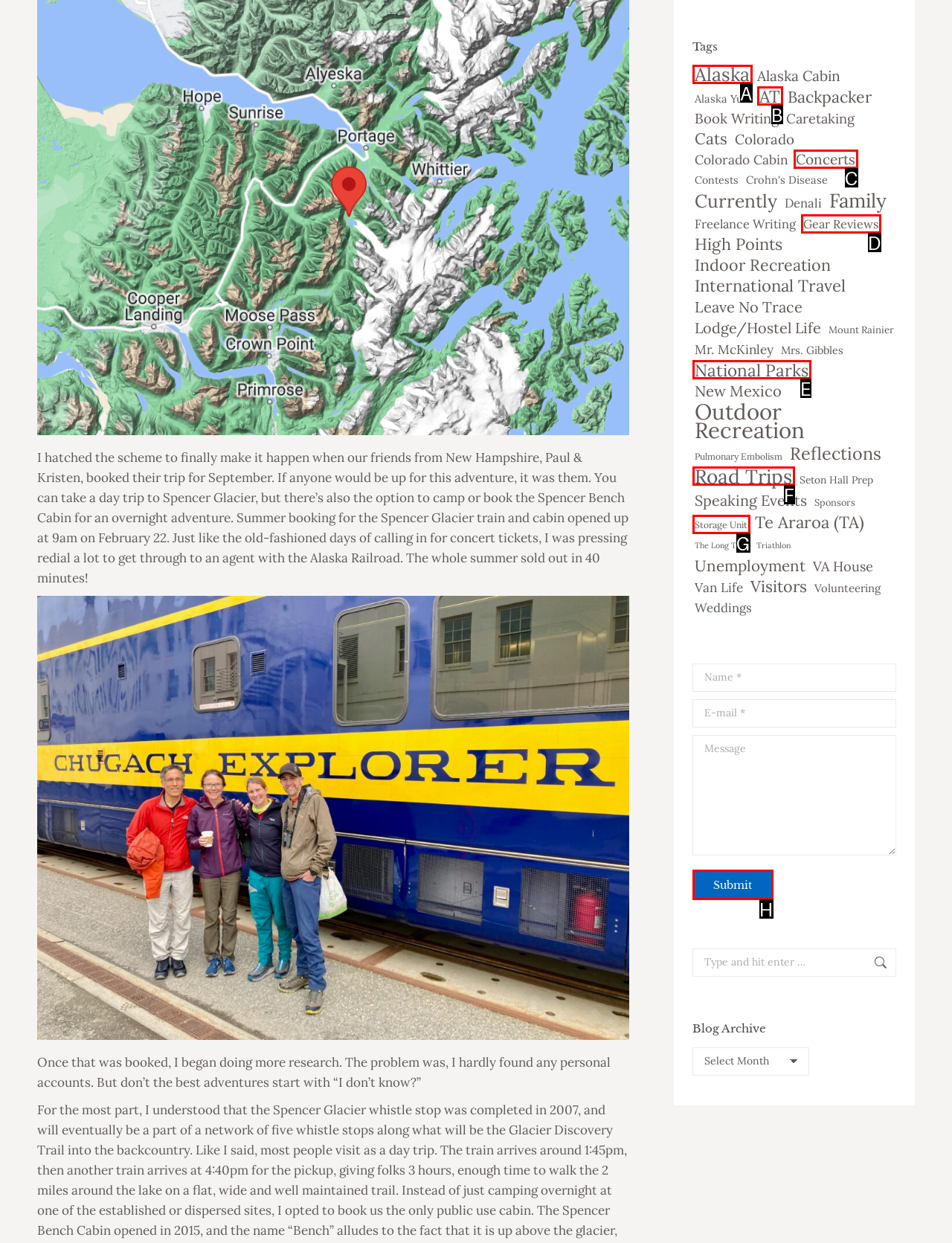Select the HTML element that fits the following description: Alaska
Provide the letter of the matching option.

A